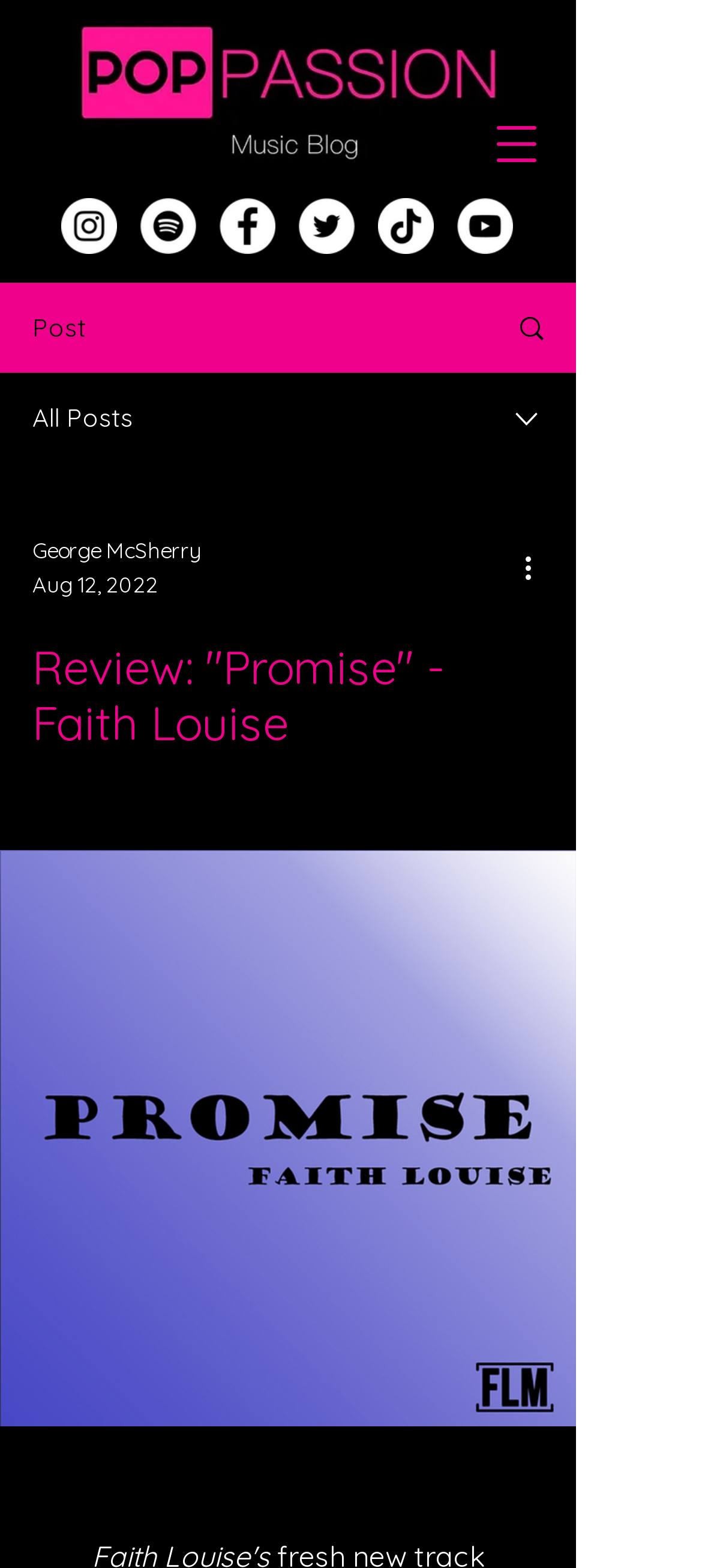Give the bounding box coordinates for the element described as: "aria-label="YouTube"".

[0.651, 0.126, 0.731, 0.162]